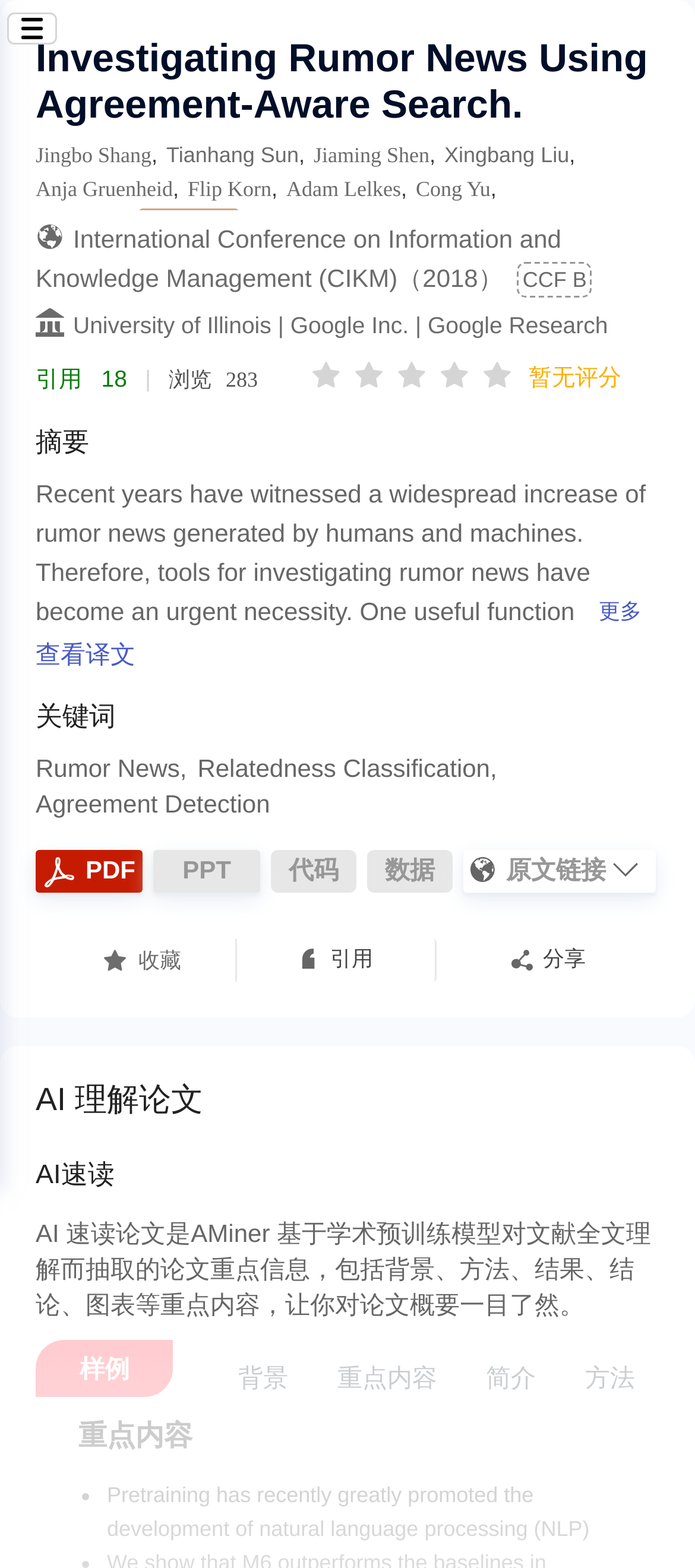Give a one-word or short-phrase answer to the following question: 
What is the category of the paper?

Rumor News, Relatedness Classification, Agreement Detection